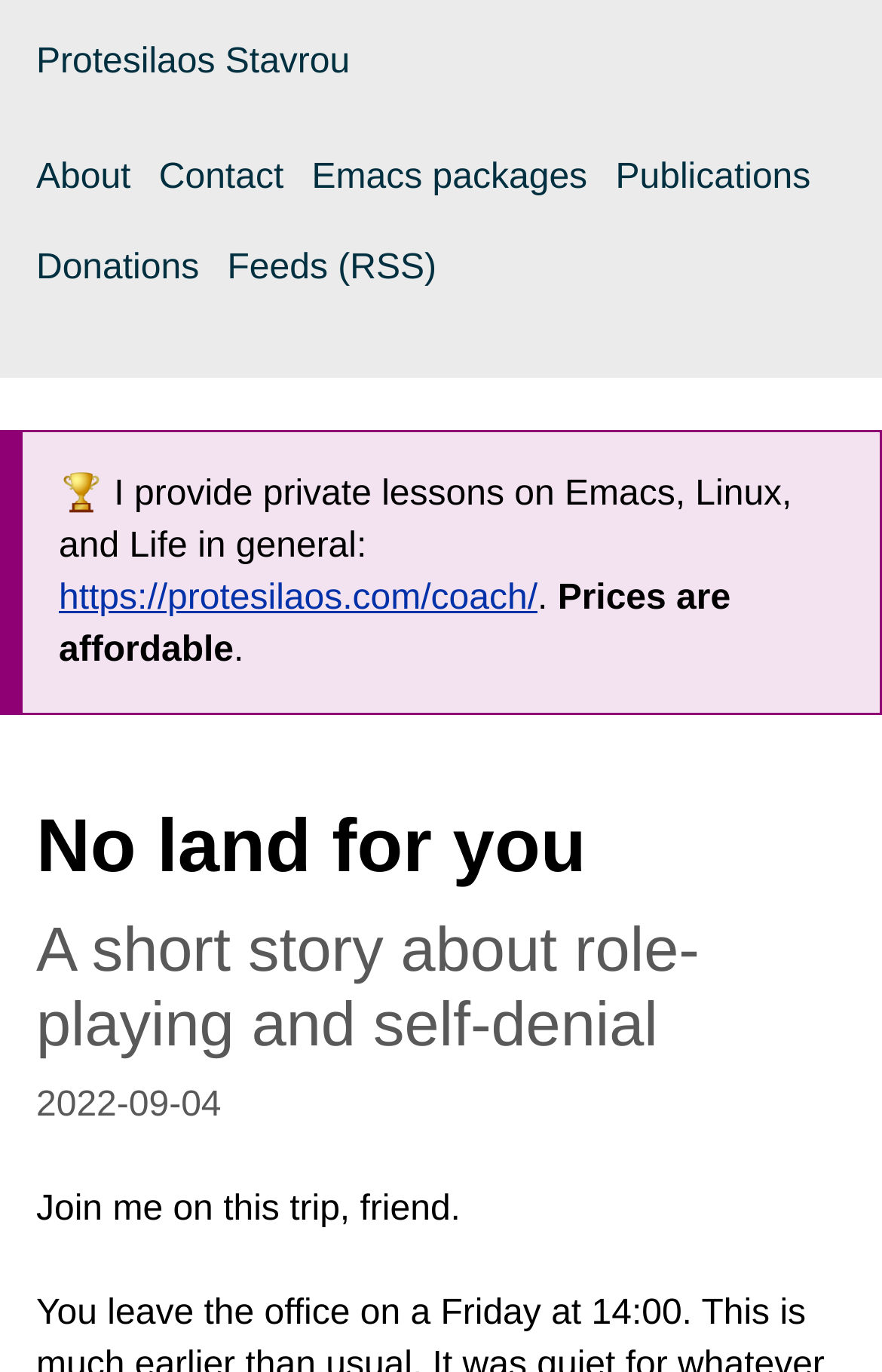Please respond in a single word or phrase: 
What is the tone of the invitation at the end of the webpage?

friendly